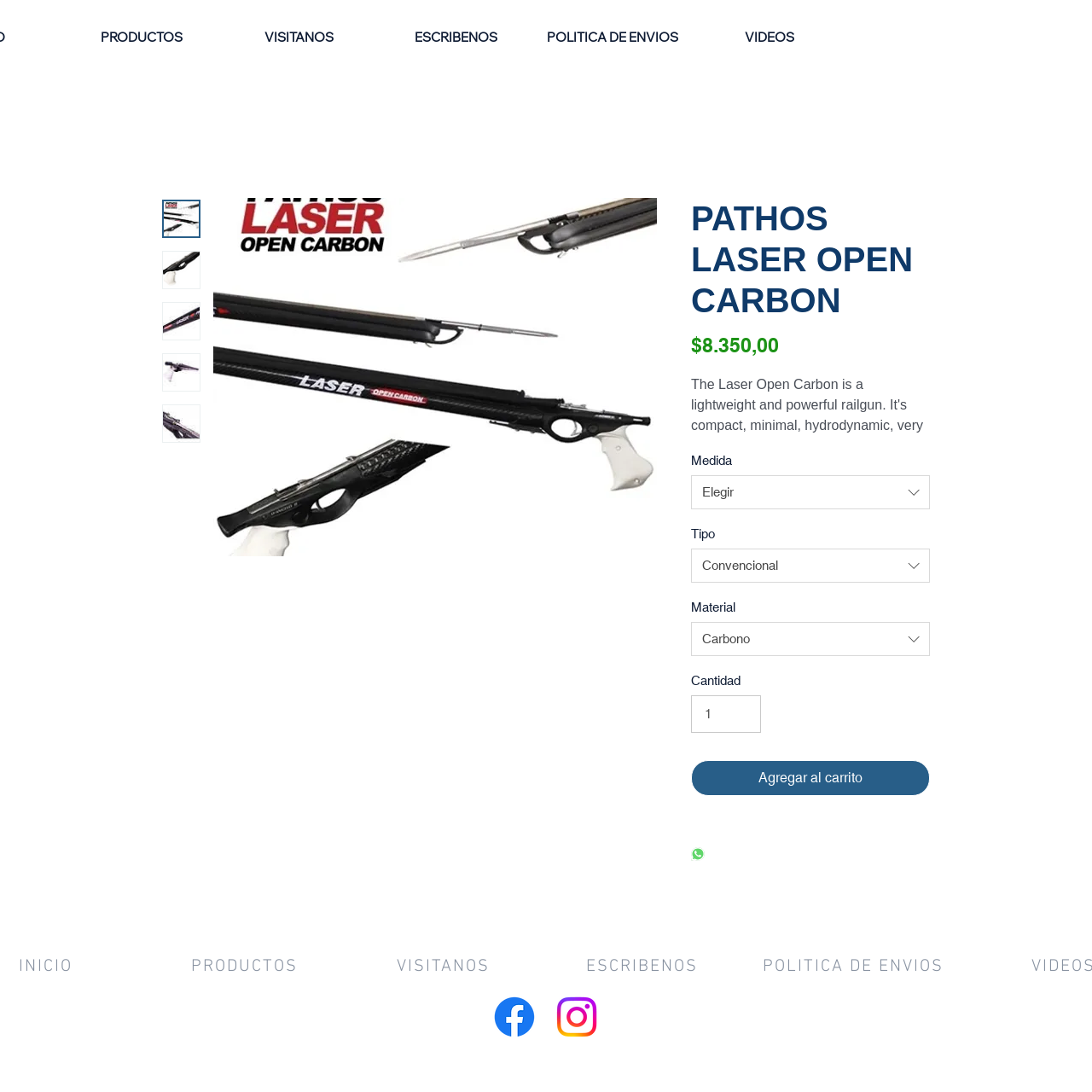Utilize the details in the image to thoroughly answer the following question: What is the name of the product?

The name of the product can be found in the article section, where it is written in a heading element as 'PATHOS LASER OPEN CARBON'.